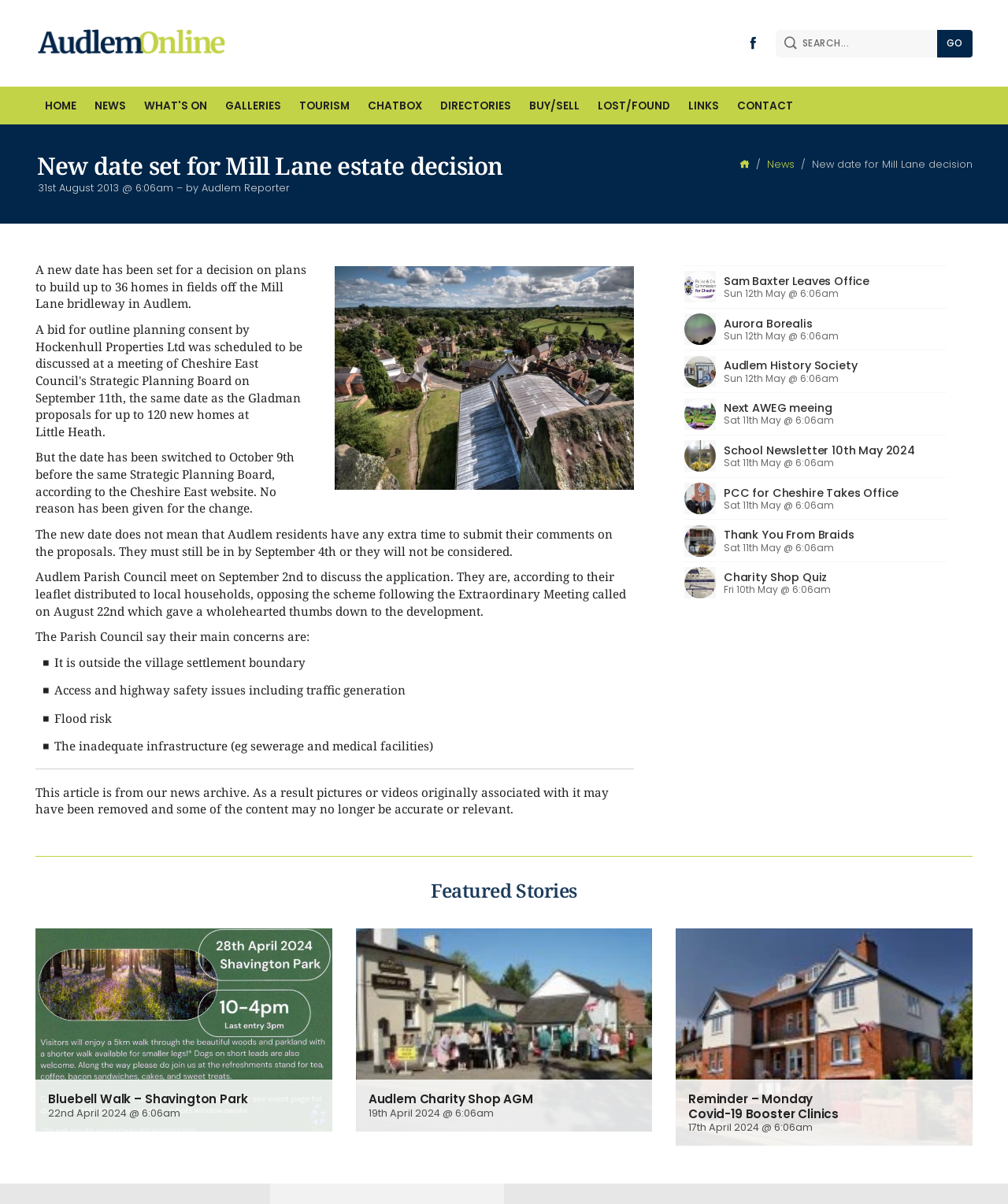Please locate the bounding box coordinates of the element that needs to be clicked to achieve the following instruction: "Search for something". The coordinates should be four float numbers between 0 and 1, i.e., [left, top, right, bottom].

[0.777, 0.025, 0.93, 0.047]